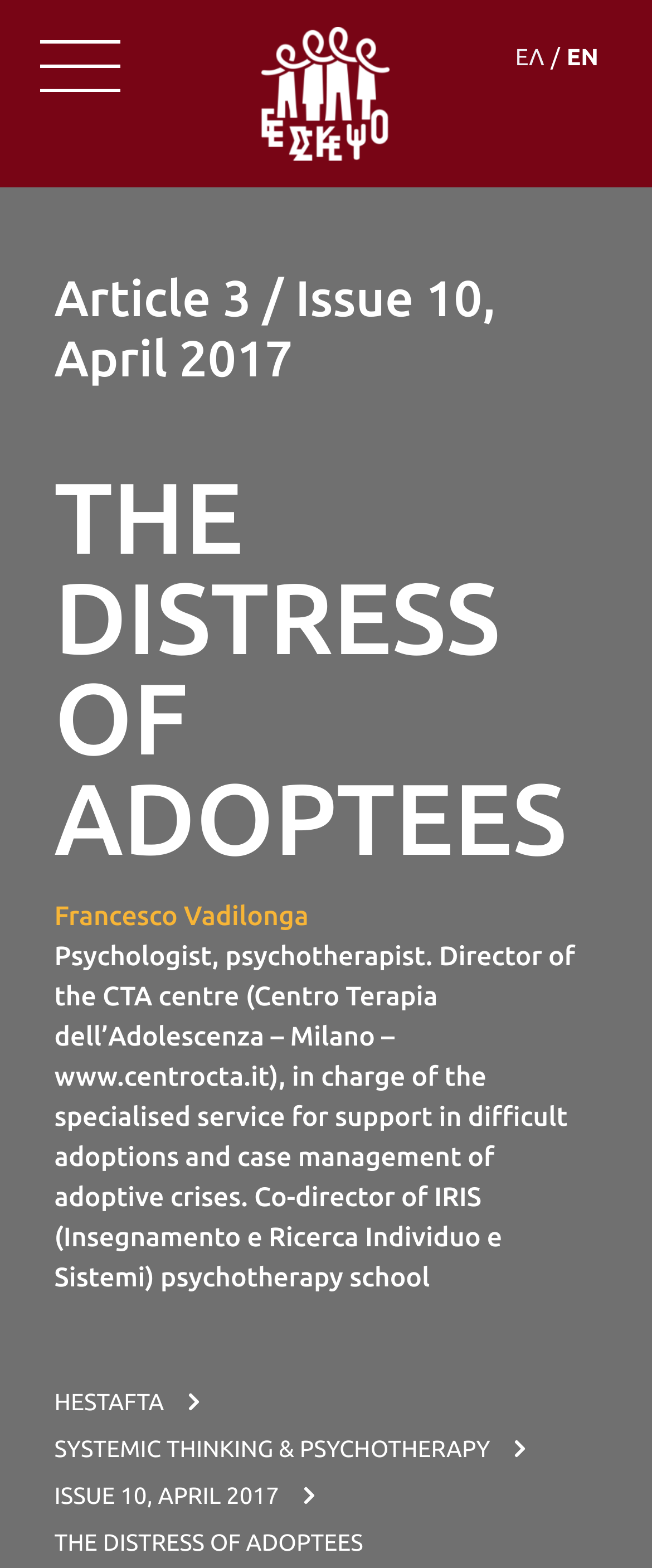Please find the main title text of this webpage.

THE DISTRESS OF ADOPTEES